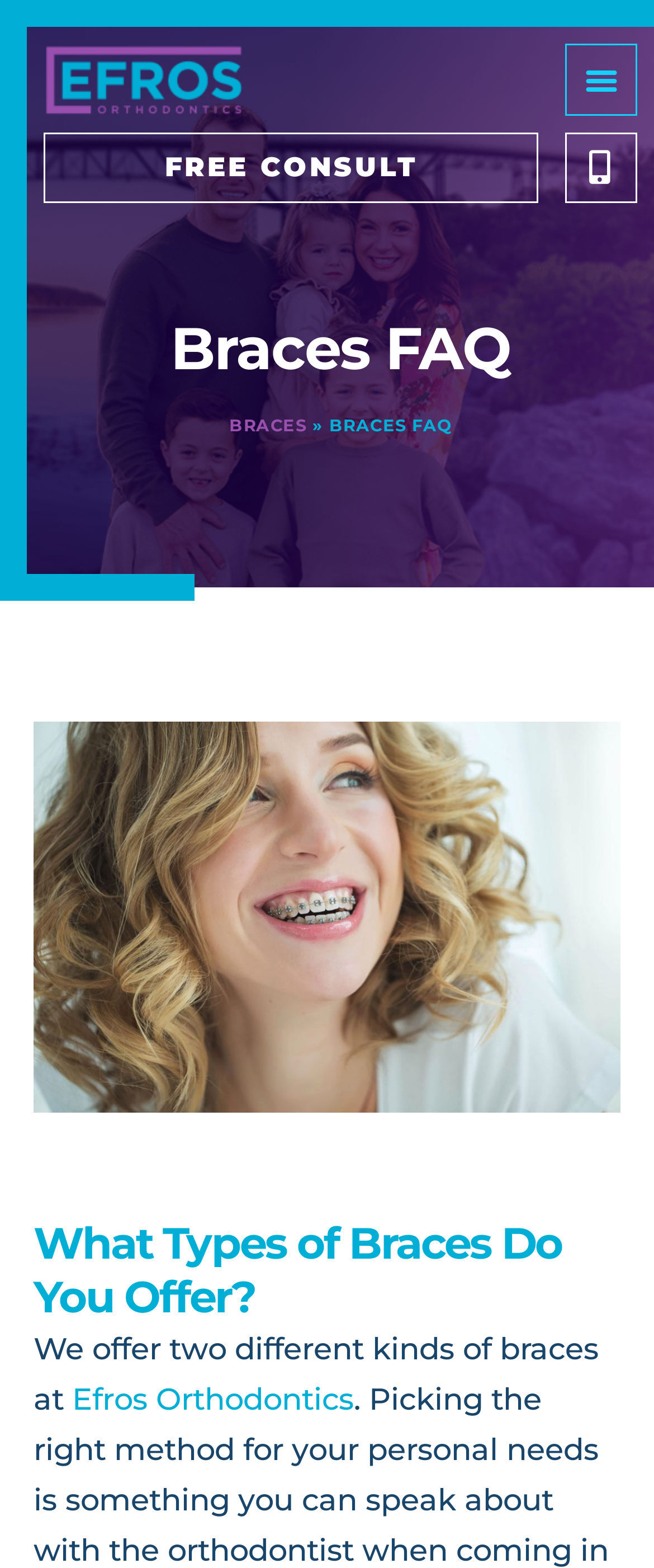Given the description "Free Consult", determine the bounding box of the corresponding UI element.

[0.067, 0.085, 0.823, 0.13]